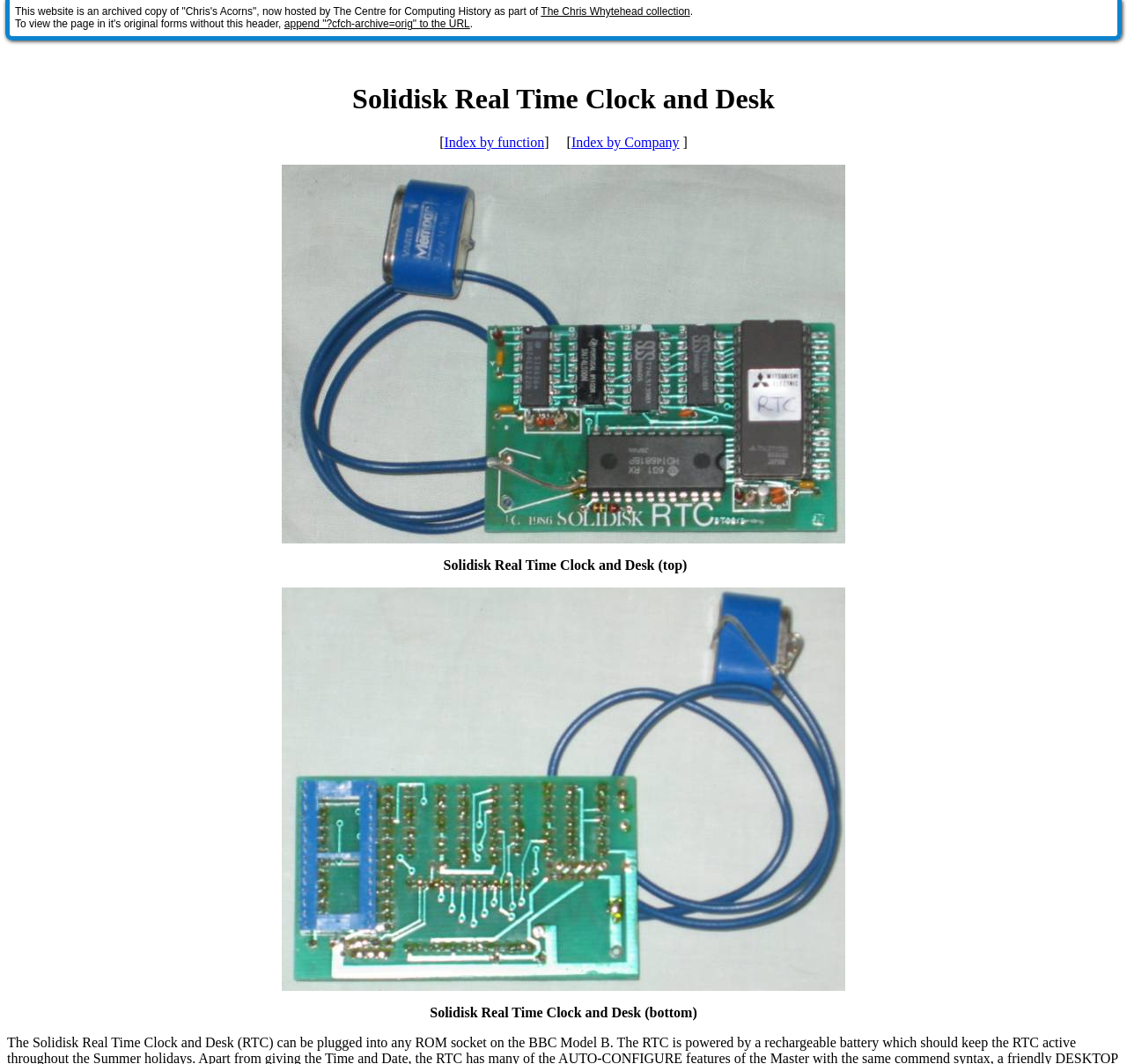Provide a brief response to the question using a single word or phrase: 
How many images of the clock are on this webpage?

Two